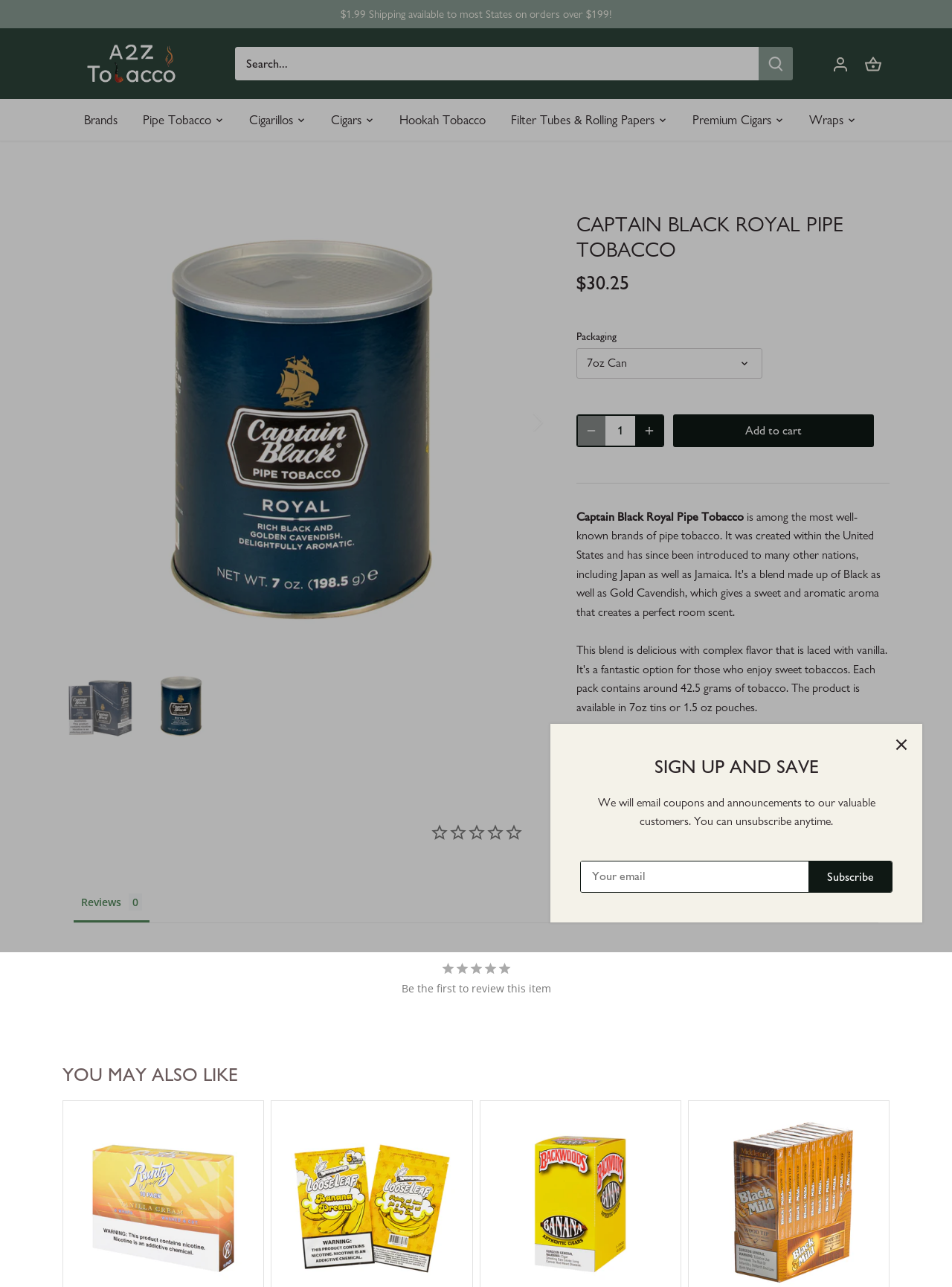Show the bounding box coordinates for the HTML element described as: "aria-label="Runtz Wraps"".

[0.082, 0.867, 0.261, 1.0]